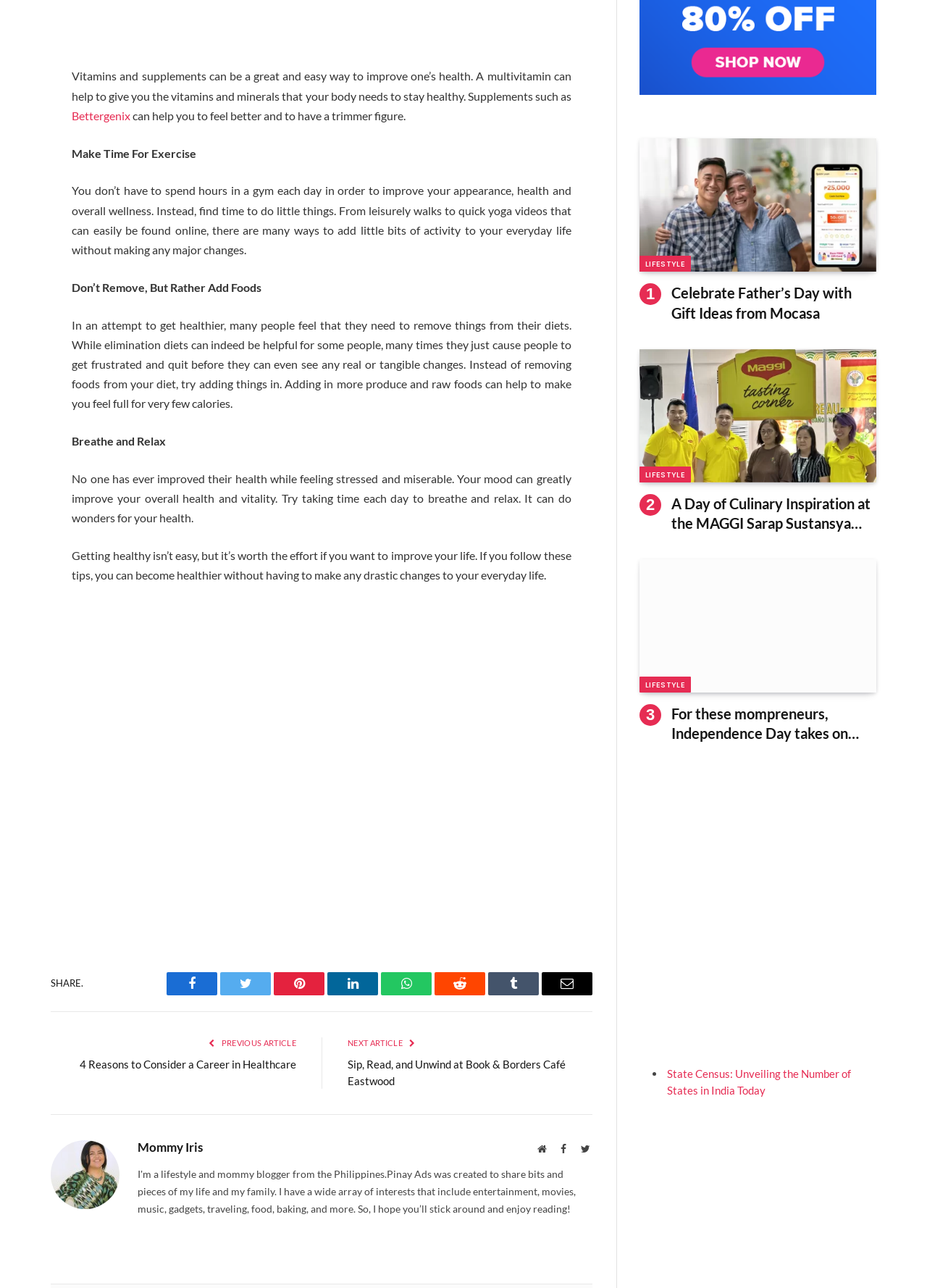Determine the bounding box coordinates for the clickable element to execute this instruction: "Read the previous article". Provide the coordinates as four float numbers between 0 and 1, i.e., [left, top, right, bottom].

[0.086, 0.821, 0.32, 0.831]